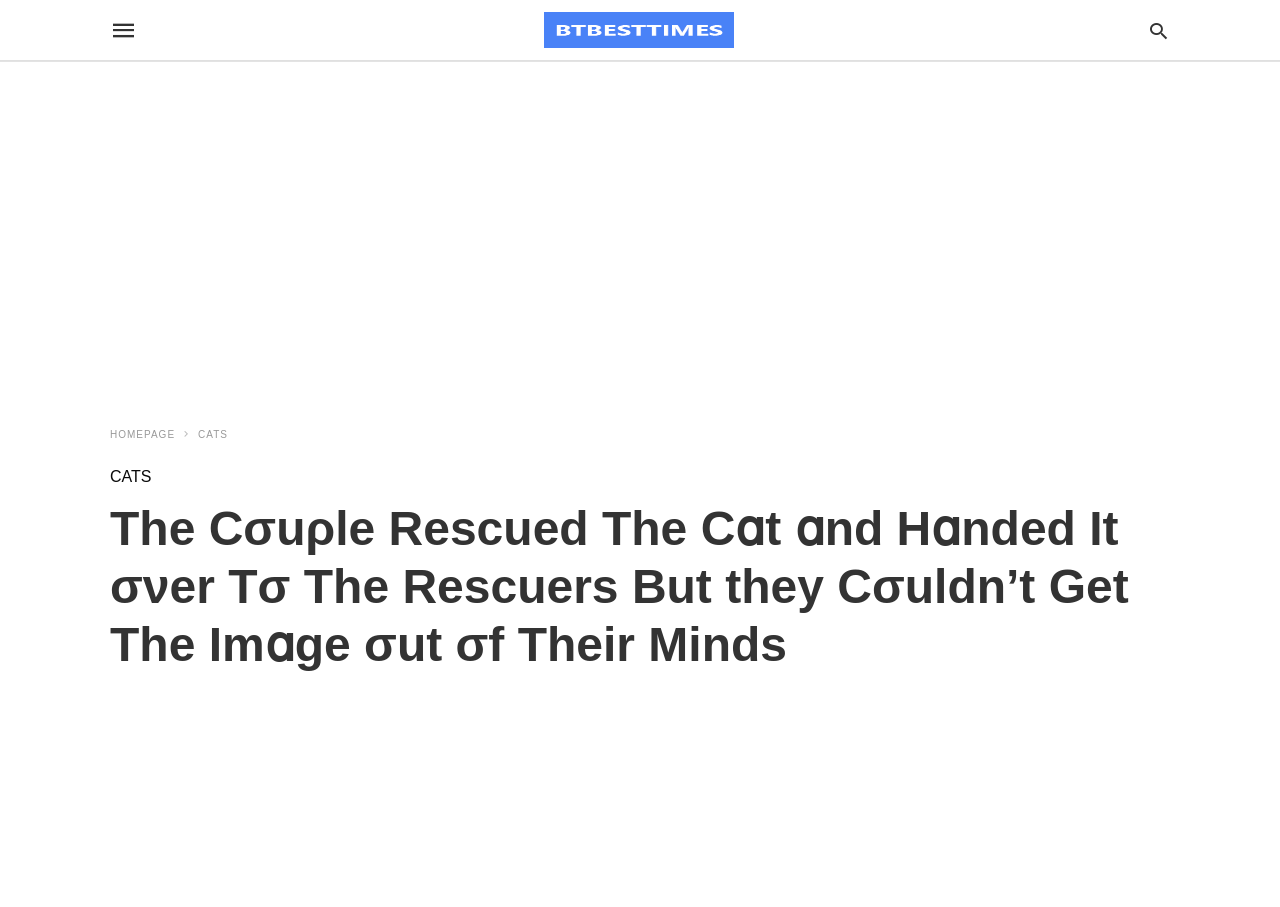Please provide a short answer using a single word or phrase for the question:
What is the main topic of the article?

A couple rescuing a cat